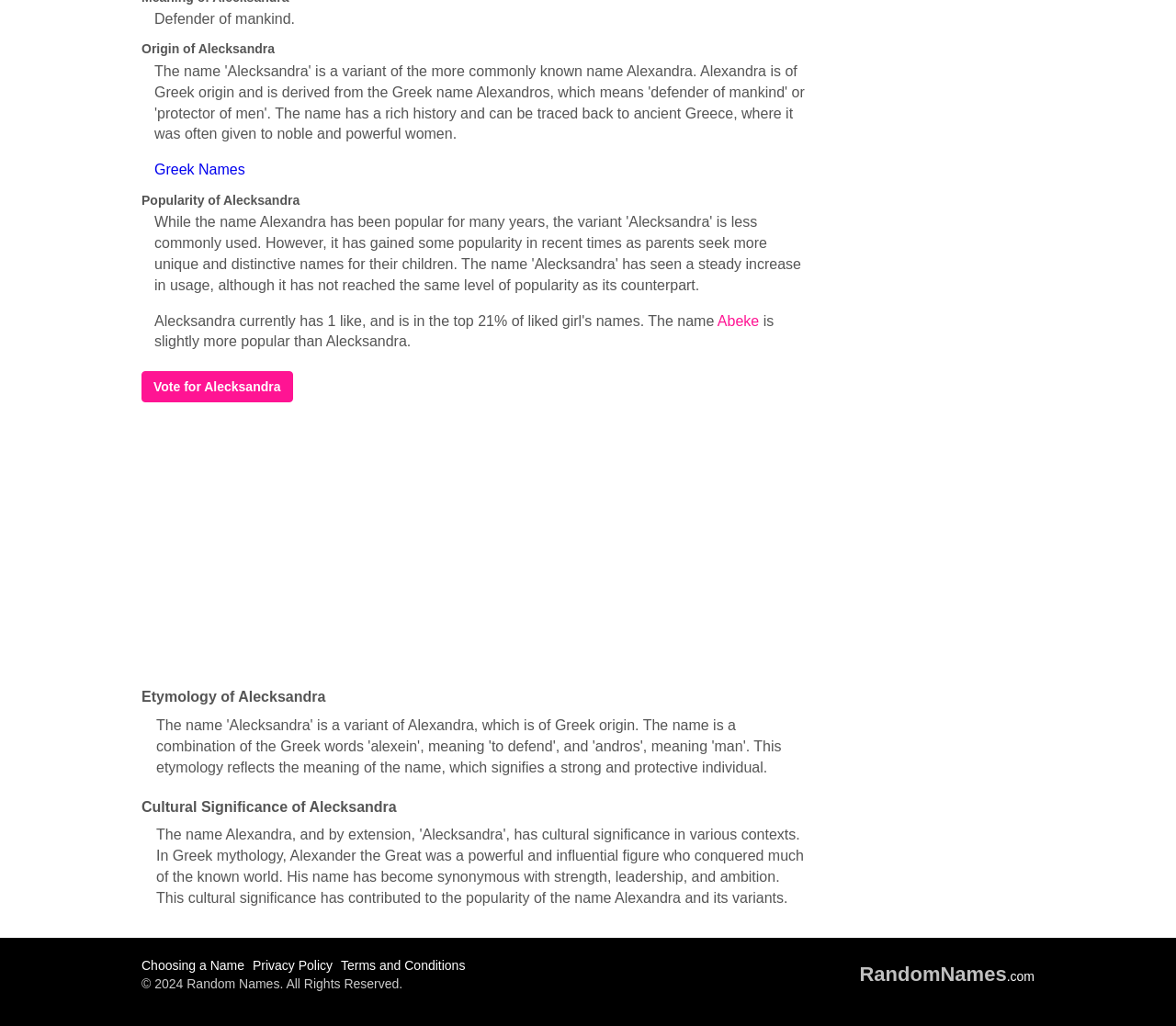Locate the bounding box of the UI element defined by this description: "Greek Names". The coordinates should be given as four float numbers between 0 and 1, formatted as [left, top, right, bottom].

[0.131, 0.158, 0.208, 0.173]